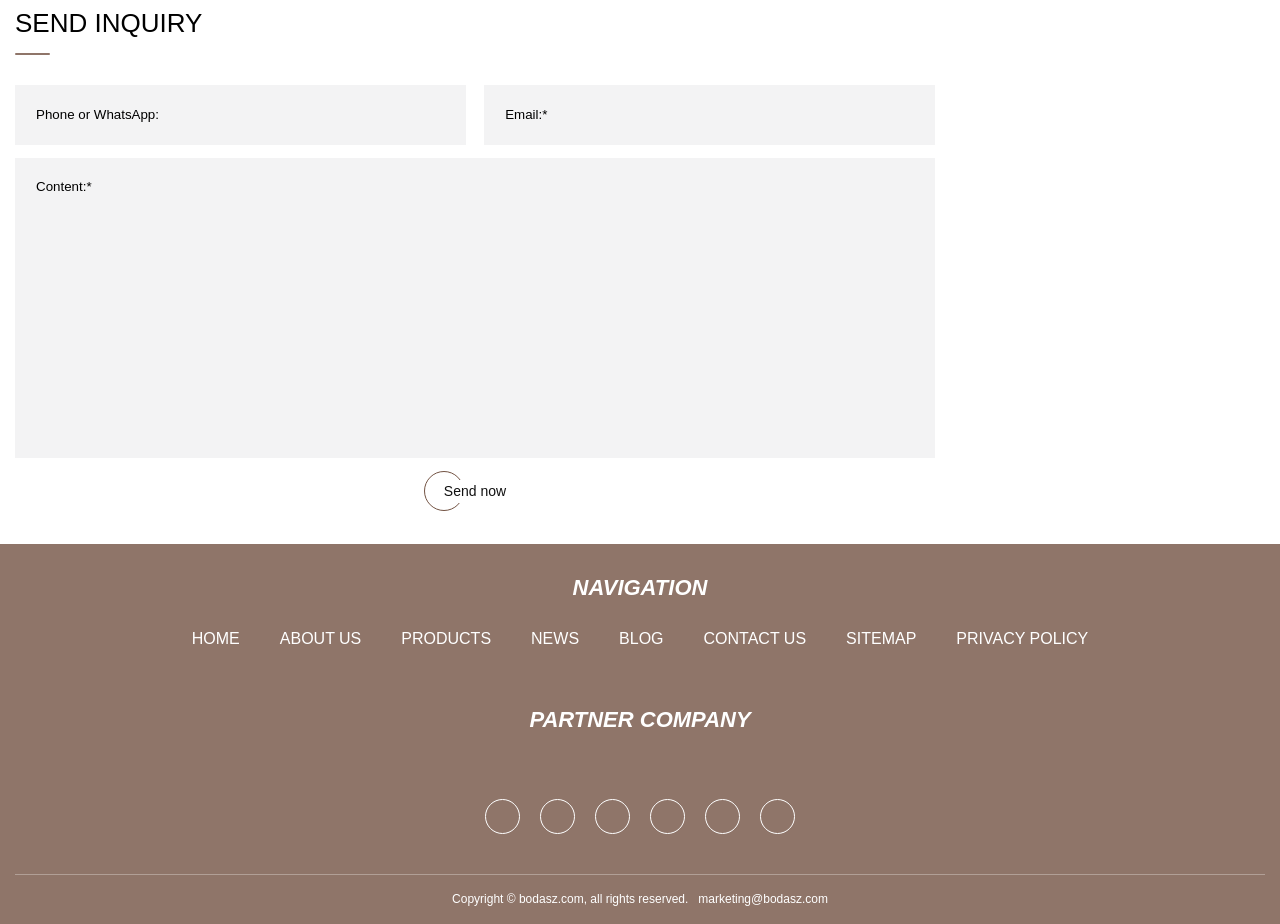Locate the bounding box coordinates of the clickable region necessary to complete the following instruction: "Click send now". Provide the coordinates in the format of four float numbers between 0 and 1, i.e., [left, top, right, bottom].

[0.347, 0.523, 0.395, 0.54]